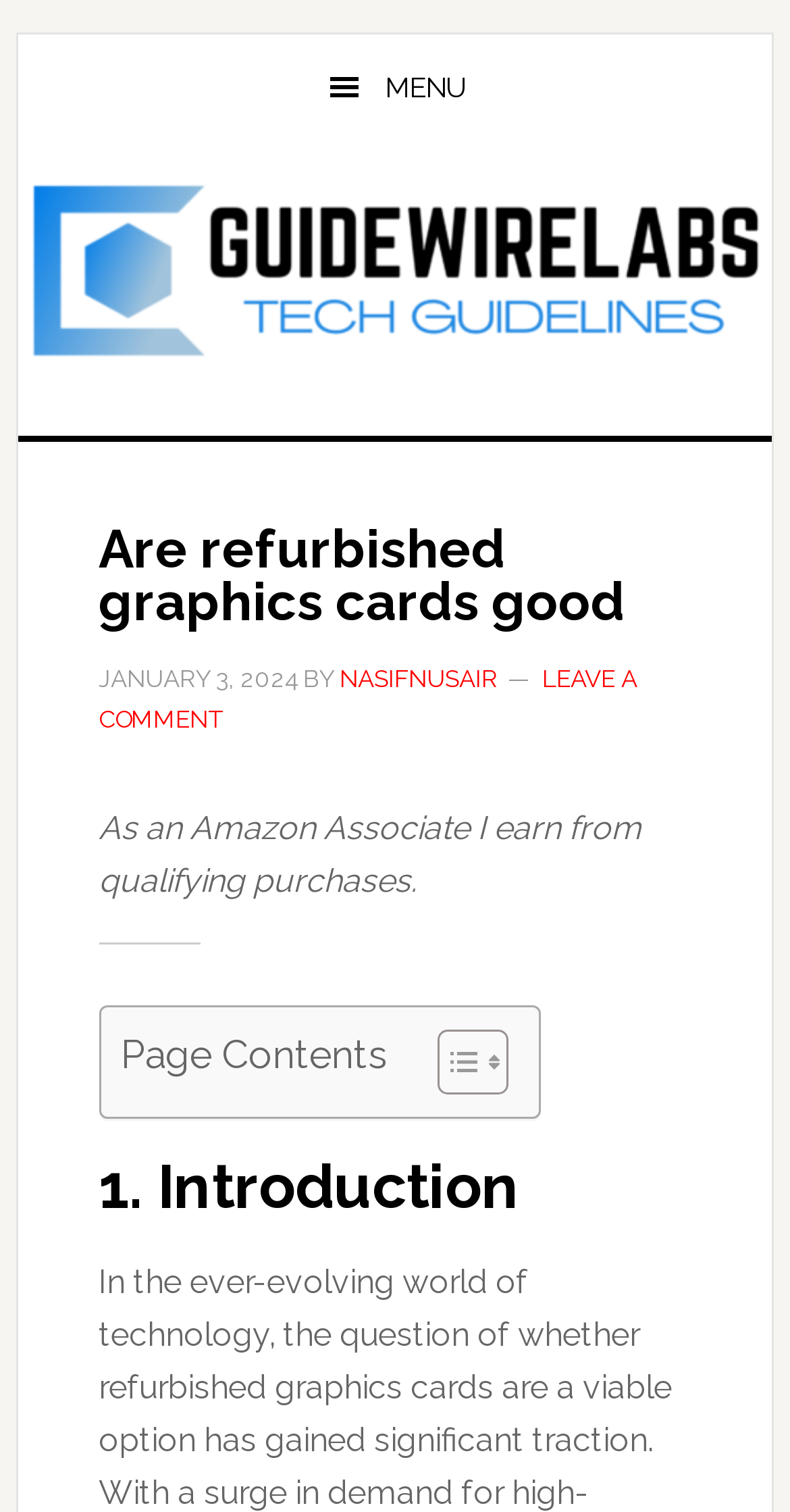Please determine the primary heading and provide its text.

Are refurbished graphics cards good